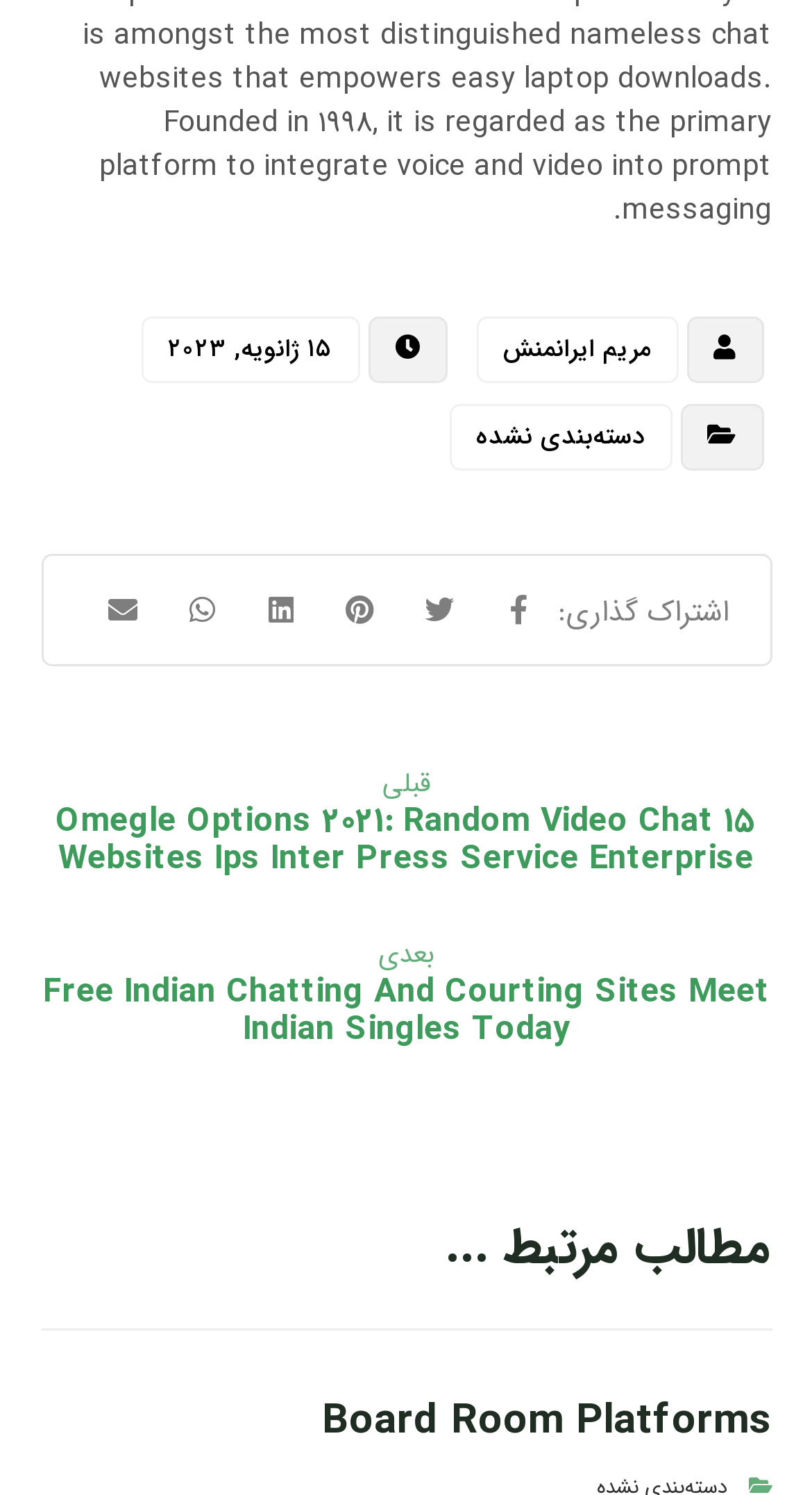Locate the bounding box coordinates of the element you need to click to accomplish the task described by this instruction: "Go to the Board Room Platforms page".

[0.05, 0.932, 0.95, 0.971]